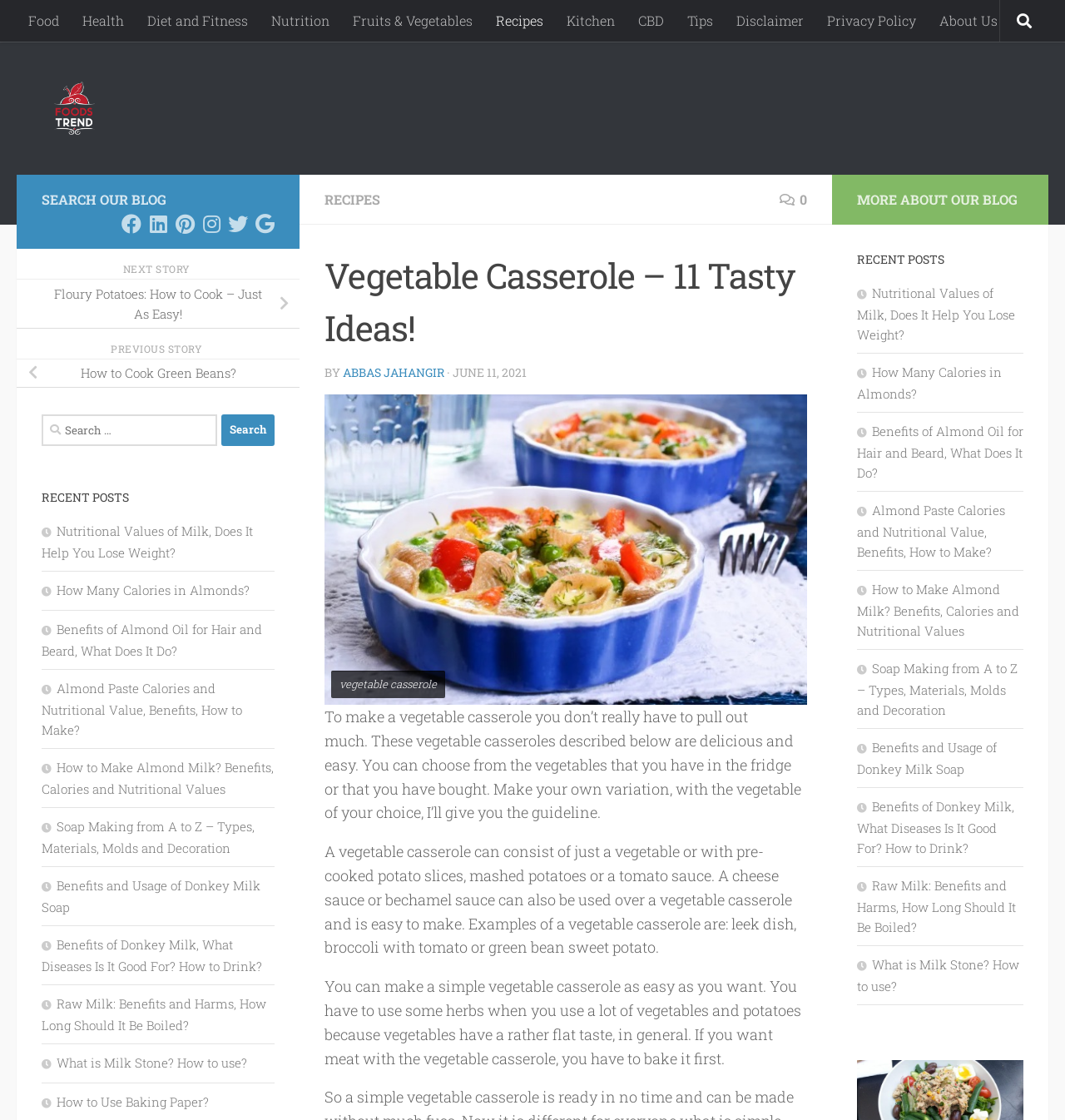Please identify and generate the text content of the webpage's main heading.

Vegetable Casserole – 11 Tasty Ideas!